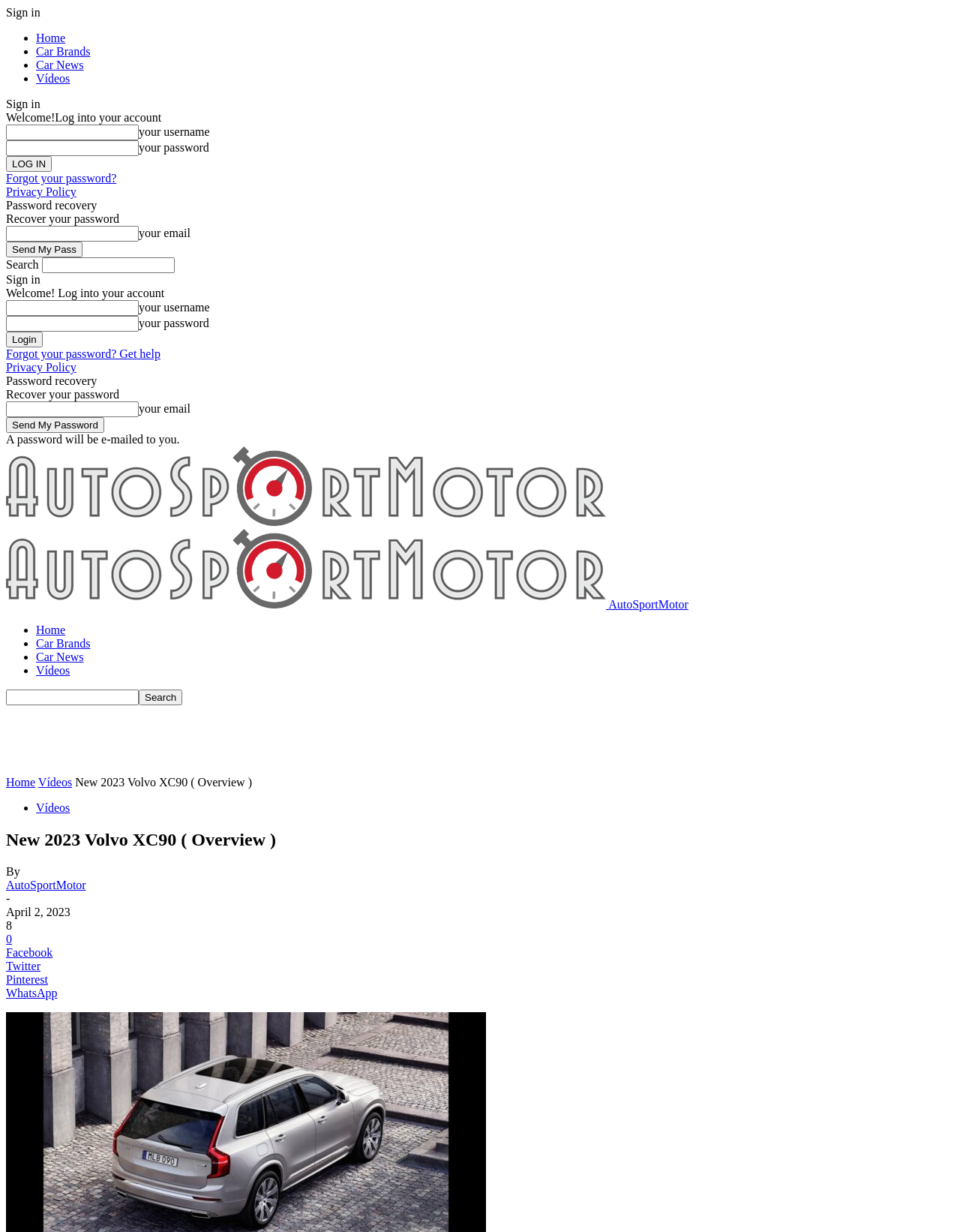What type of content is available on the webpage?
Using the visual information from the image, give a one-word or short-phrase answer.

car news and videos